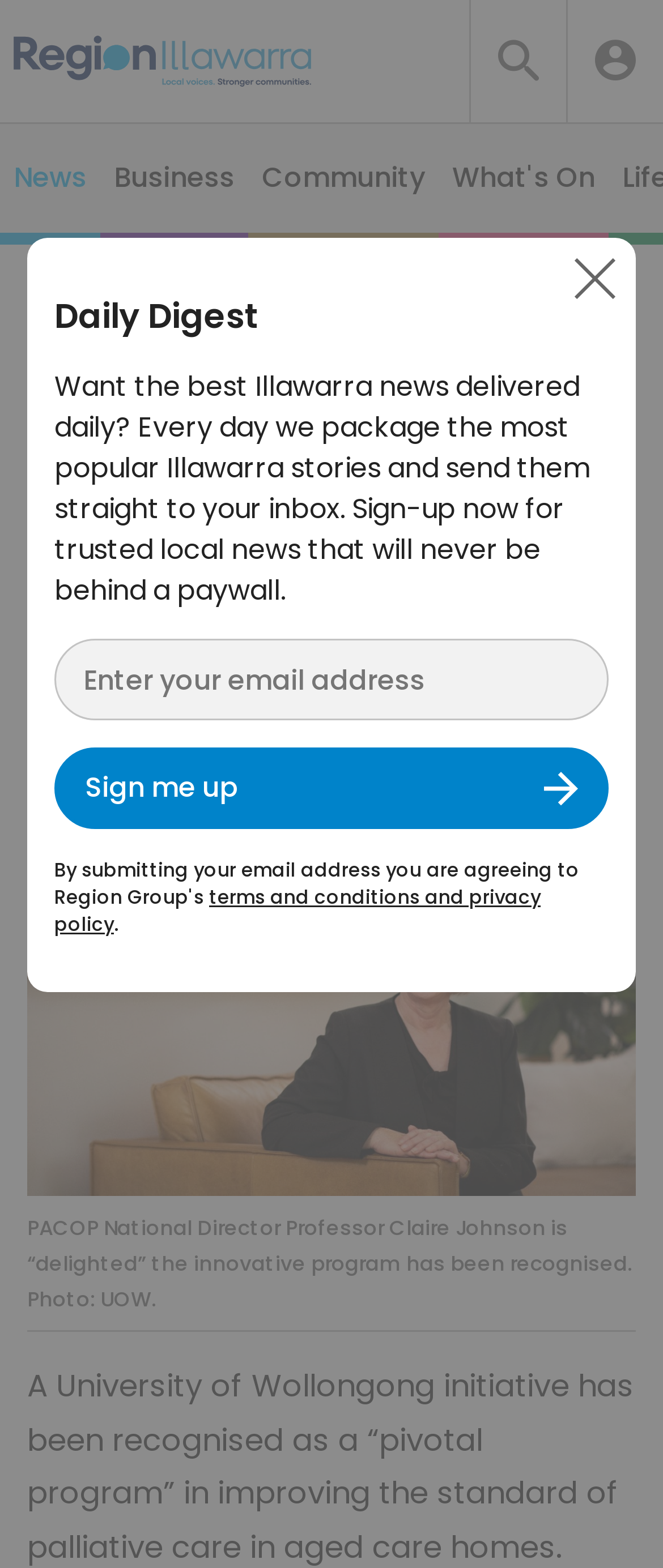Generate a detailed explanation of the webpage's features and information.

The webpage appears to be a news article from Region Illawarra, with a focus on a University of Wollongong initiative that has been recognized for improving palliative care in aged care homes. 

At the top left of the page, there is a link to the "Region Illawarra Home" with an accompanying image. On the top right, there are several buttons and a search box. 

Below the top section, there are four main navigation links: "News", "Business", "Community", and "What's On", which are evenly spaced across the page. 

The main article begins with a heading that reads "UOW program recognised for improving quality of care for palliative patients". Below the heading, there is a date "5 February 2024" and a link to "Start the conversation" with an accompanying icon. 

A large image of Professor Claire Johnson is displayed, with a caption describing the photo. Below the image, there is a block of text that summarizes the article, stating that the University of Wollongong initiative has been recognized as a "pivotal program" in improving palliative care. 

Further down the page, there is a section titled "Daily Digest" with a brief description and a call to action to sign up for daily news updates. This section includes a text box to enter an email address and a button to submit the request. There is also a link to the terms and conditions and privacy policy.